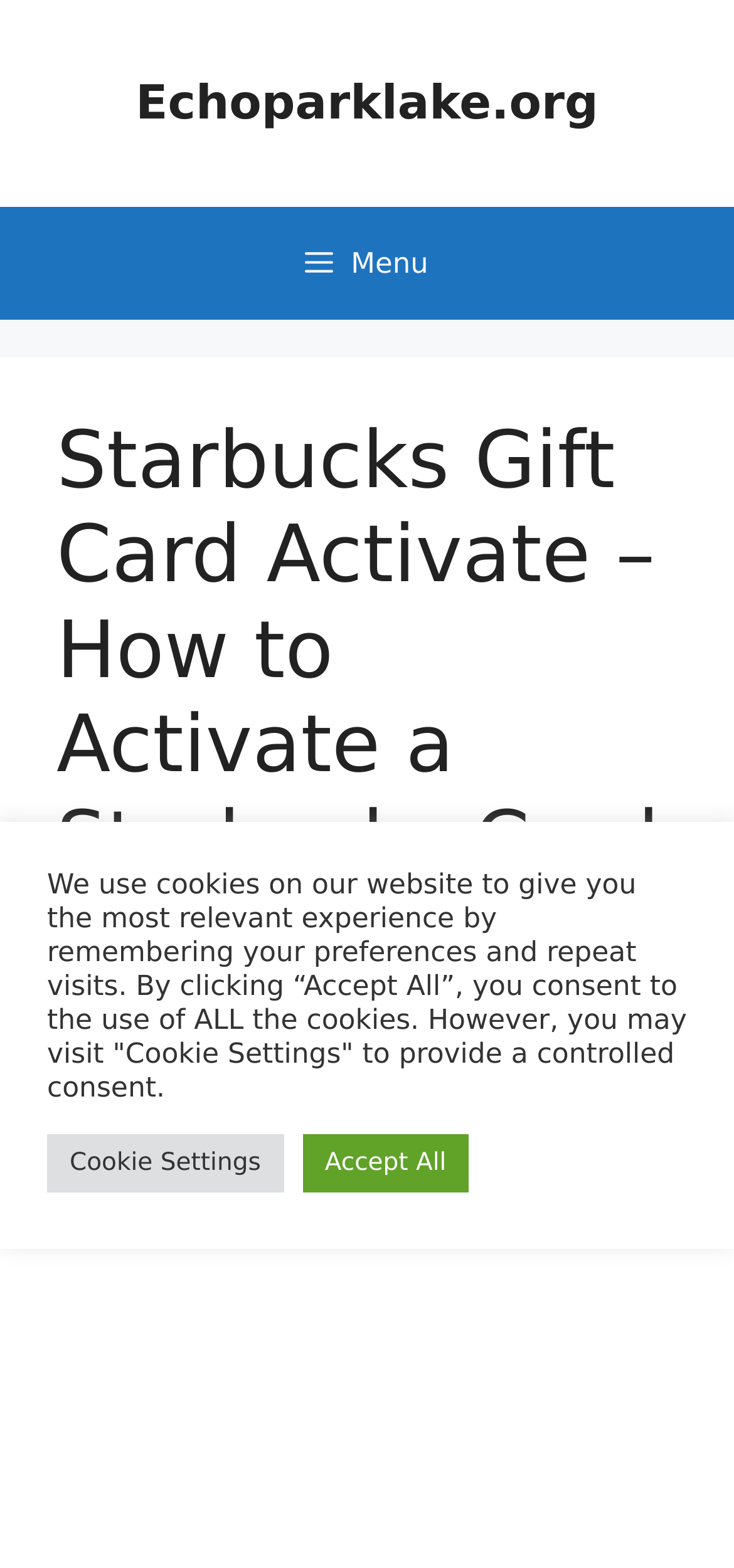What is the type of the topmost element?
Answer the question with a single word or phrase derived from the image.

Banner